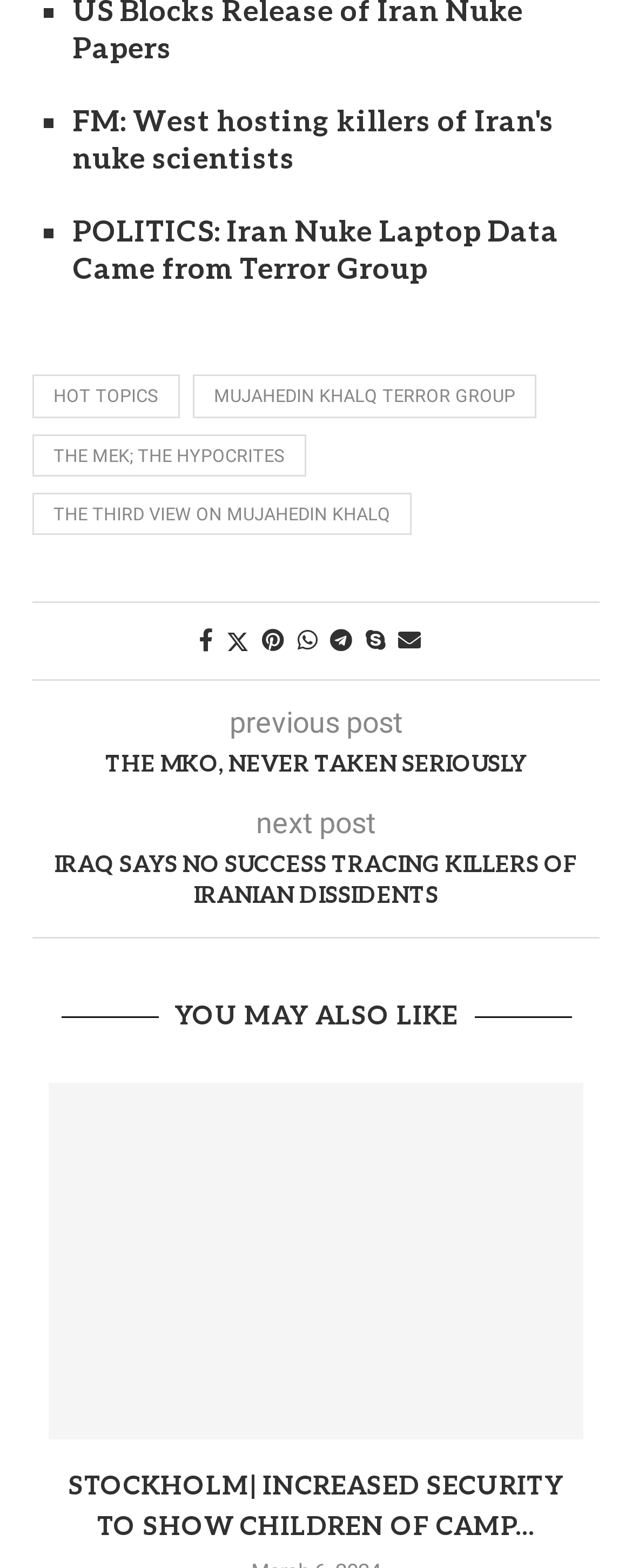Show the bounding box coordinates for the element that needs to be clicked to execute the following instruction: "Go to 'THE MKO, NEVER TAKEN SERIOUSLY'". Provide the coordinates in the form of four float numbers between 0 and 1, i.e., [left, top, right, bottom].

[0.051, 0.478, 0.949, 0.498]